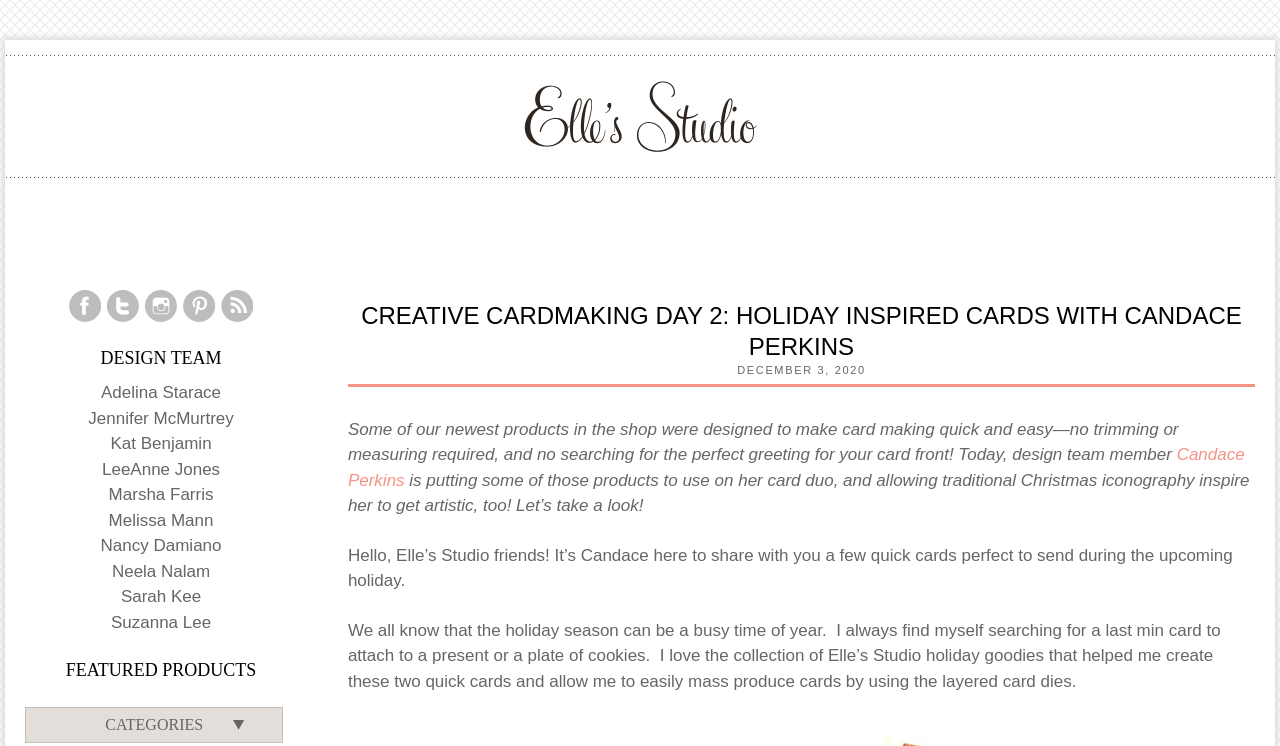Describe the entire webpage, focusing on both content and design.

This webpage is about a blog post on Elle's Studio Blog, specifically about creative card making for the holiday season. At the top, there is a horizontal separator, followed by a link to "Elle's Studio Blog" with an accompanying image. Below this, there is another horizontal separator.

The main content of the page is divided into sections. The first section has a large heading that reads "CREATIVE CARDMAKING DAY 2: HOLIDAY INSPIRED CARDS WITH CANDACE PERKINS" with a link to the same title. Below this, there is a time stamp indicating the post was published on December 3, 2020.

The next section contains a block of text that introduces the post, mentioning that some of the newest products in the shop were designed to make card making quick and easy. The text also introduces the design team member, Candace Perkins, who will be sharing her card duo. There are several paragraphs of text that follow, discussing the holiday season and how the products from Elle's Studio helped create quick cards.

To the left of the main content, there are several links to other design team members, including Adelina Starace, Jennifer McMurtrey, and others. Below this, there is a heading that reads "FEATURED PRODUCTS". At the very bottom of the page, there is a link to "CATEGORIES".

Overall, the webpage is focused on showcasing a blog post about creative card making, with a focus on holiday-inspired cards and the products from Elle's Studio that can be used to create them.